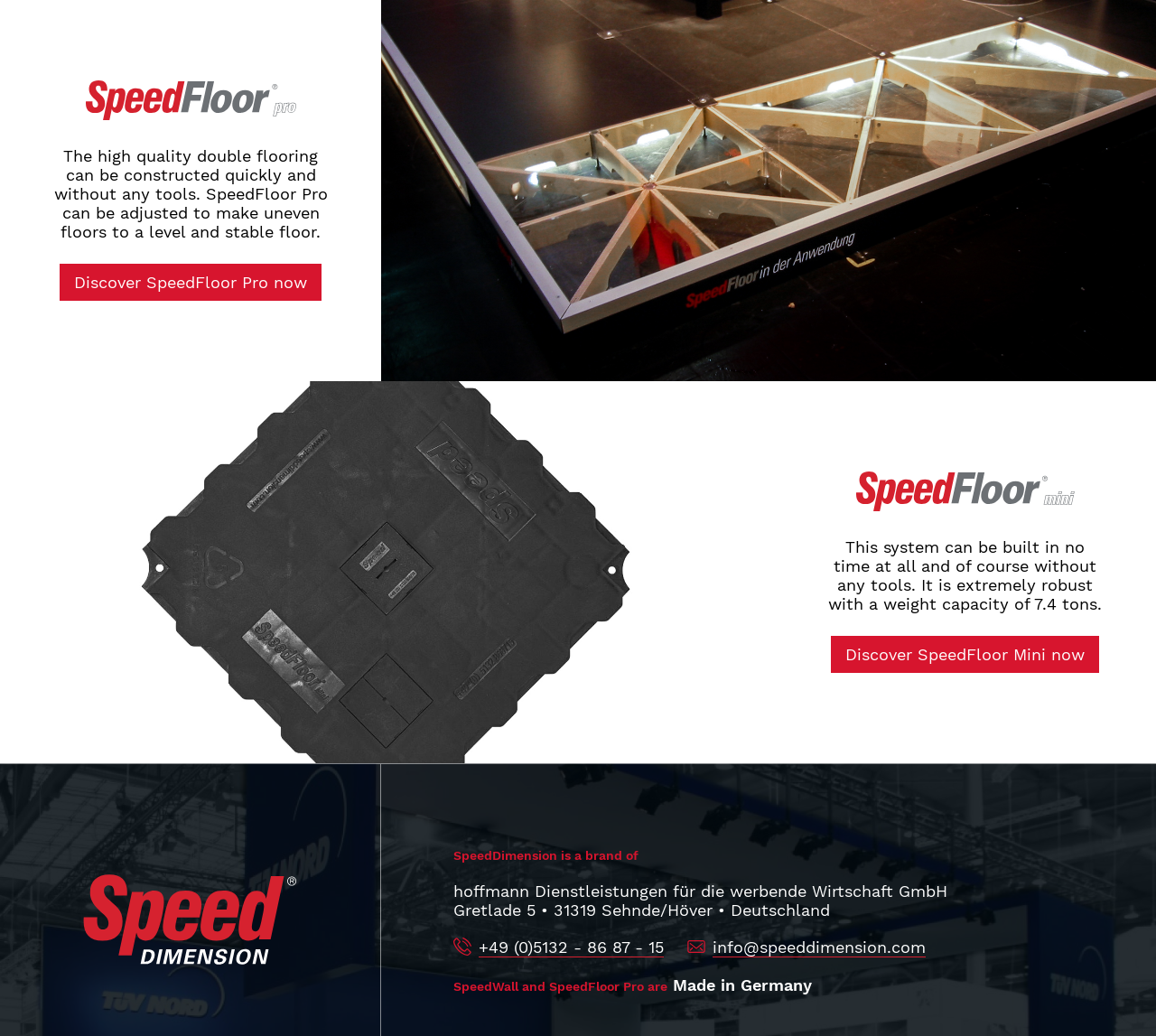Use one word or a short phrase to answer the question provided: 
What is the weight capacity of SpeedFloor Mini?

7.4 tons